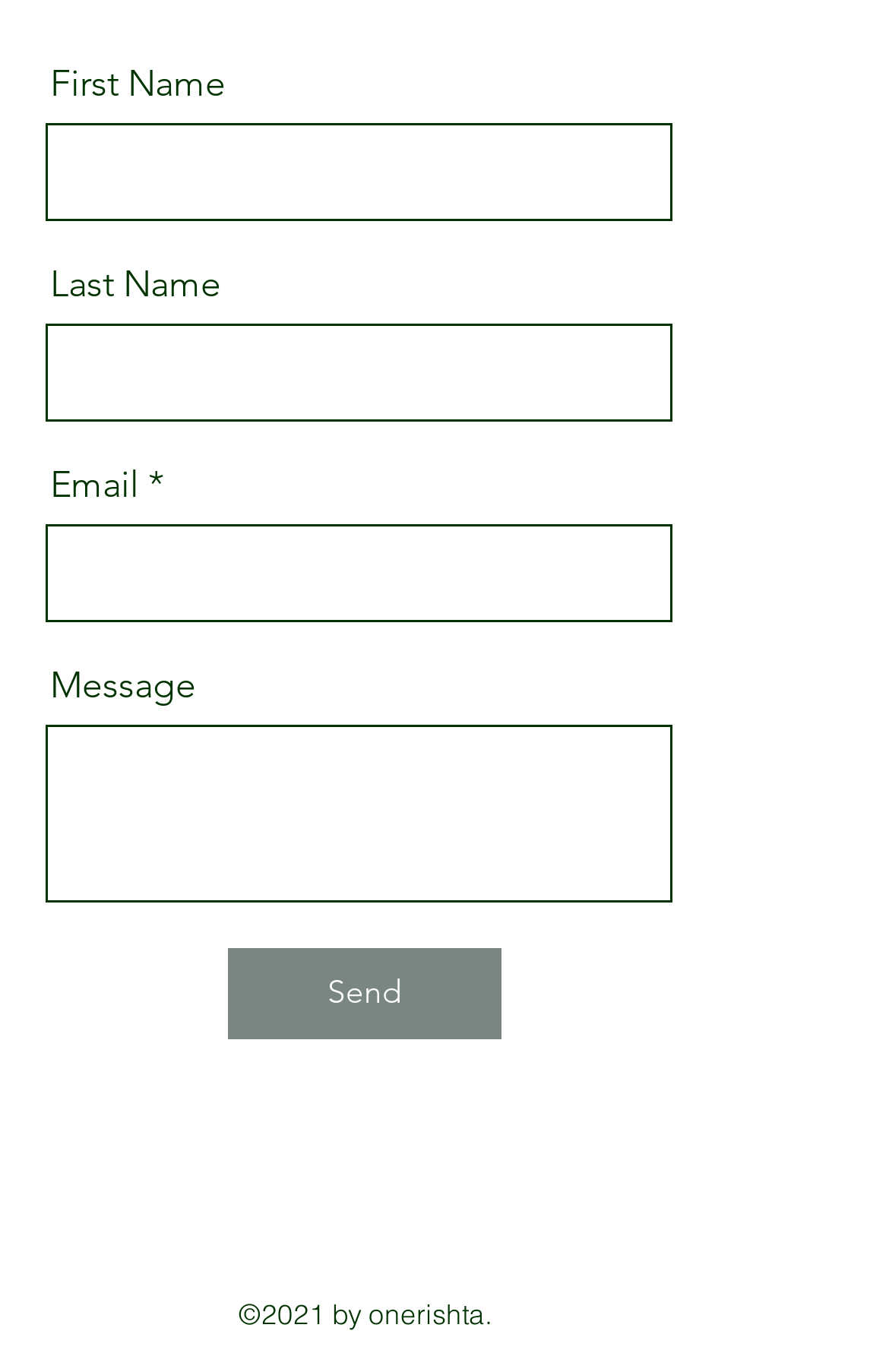Determine the bounding box coordinates of the UI element described by: "RSS".

None